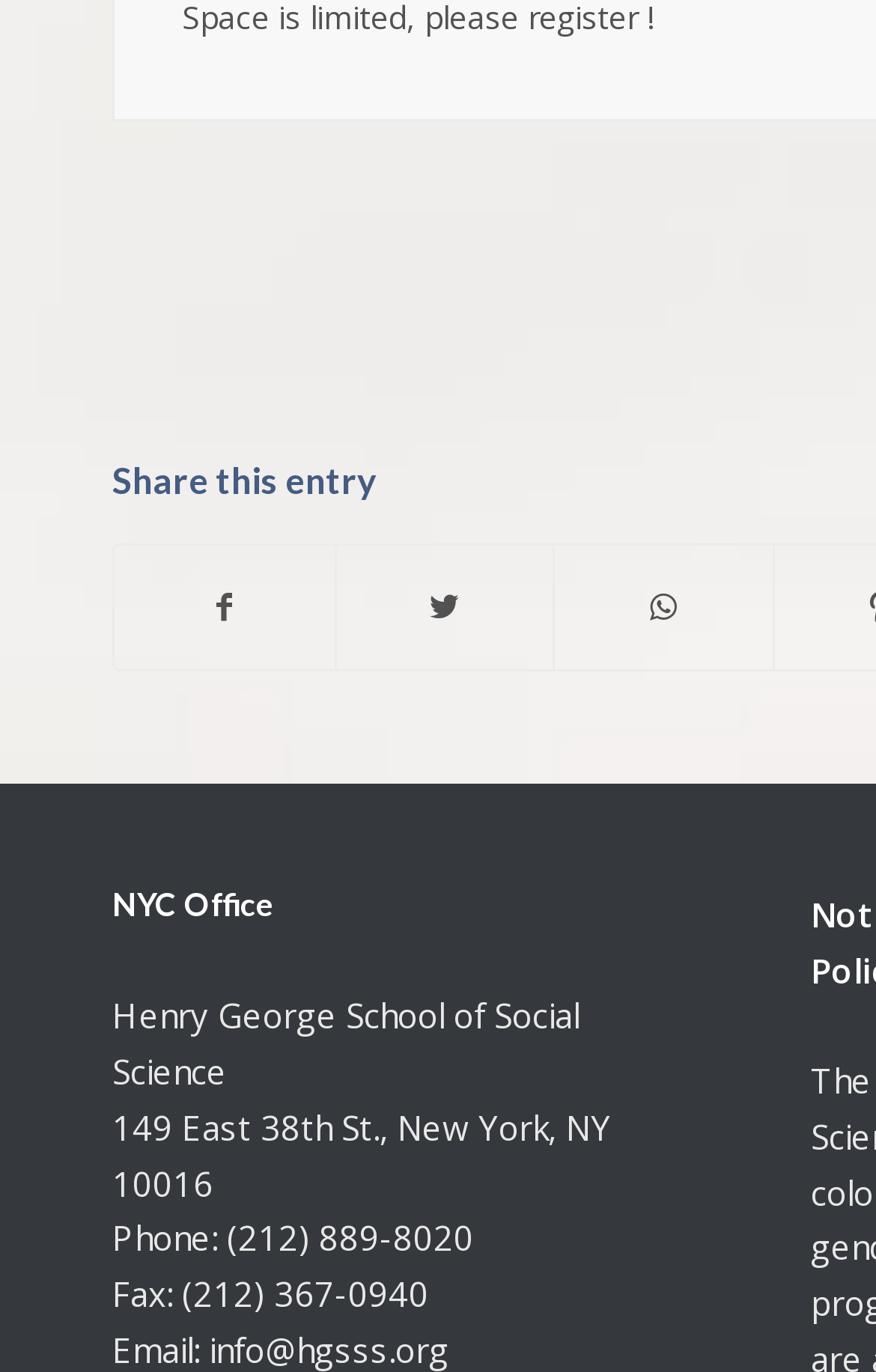Predict the bounding box coordinates of the UI element that matches this description: "alt="Workout Tips" name="Image18"". The coordinates should be in the format [left, top, right, bottom] with each value between 0 and 1.

None